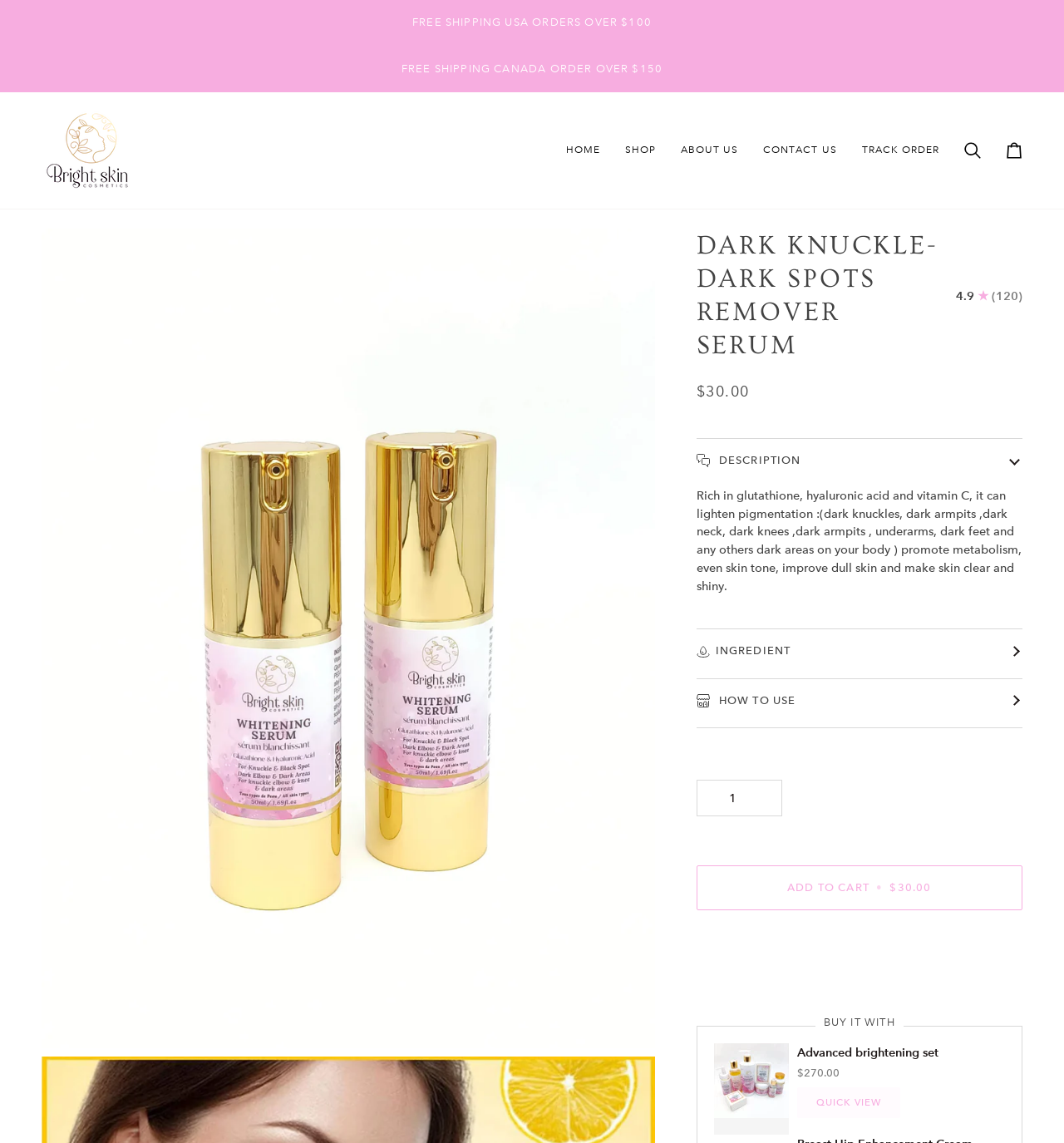What is the name of the product?
Please give a detailed and elaborate answer to the question.

I found the answer by looking at the generic element with the text 'Black Spot Remover Serum' which indicates that the name of the product is Black Spot Remover Serum.